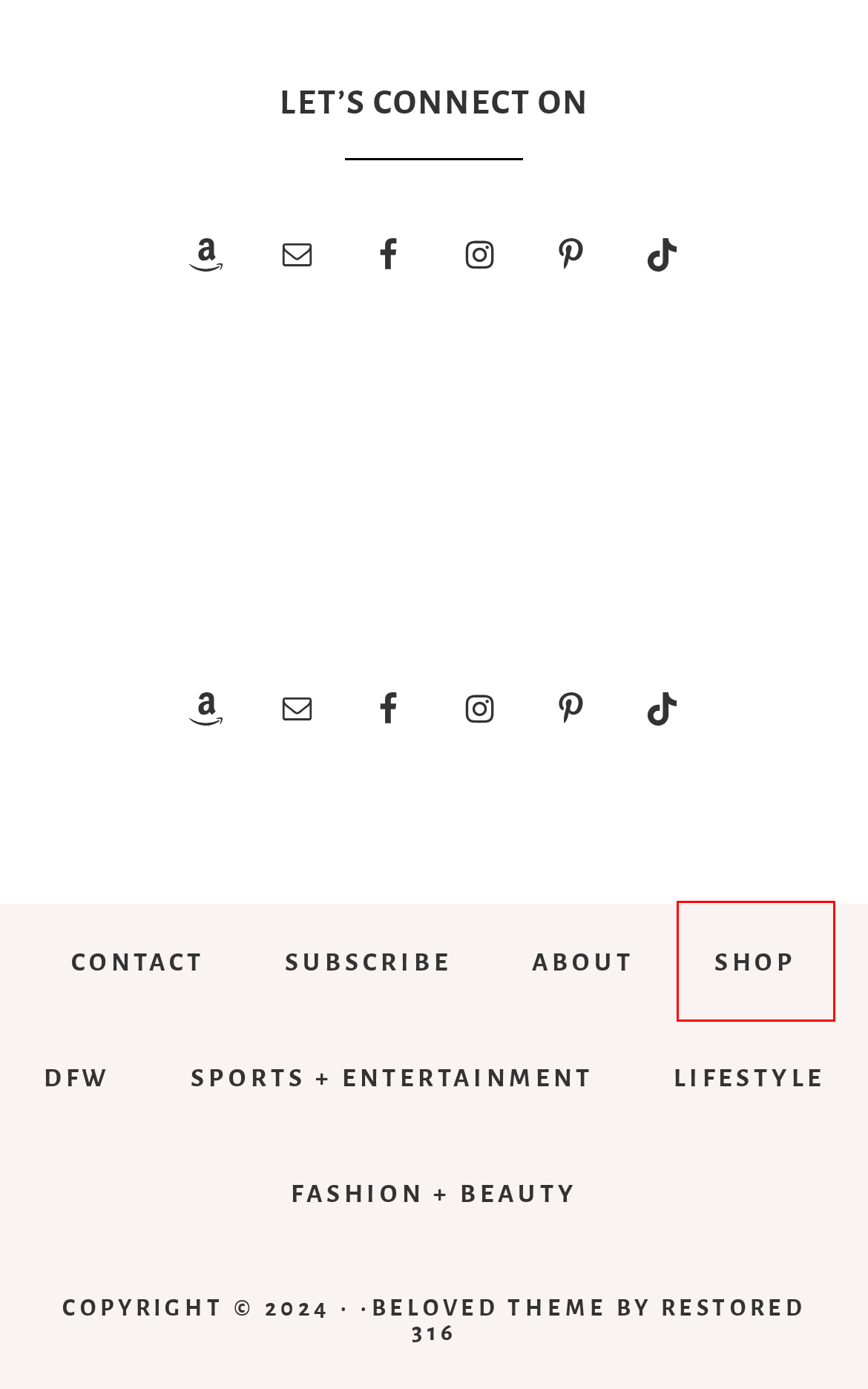Examine the screenshot of a webpage with a red bounding box around an element. Then, select the webpage description that best represents the new page after clicking the highlighted element. Here are the descriptions:
A. Email marketing and digital tools that bring your brand to life
B. Affordable & Customizable Feminine WordPress Themes - Restored 316
C. Fashion
D. Shop My Instagram
E. Get to Know Casey Brown, Creator of Streets, Beats and Eats
F. Dallas Lifestyle Blogger - Streets, Beats and Eats
G. Contact Casey Lee Walker of Streets, Beats and Eats
H. Entertainment: Podcasts, Music, Movies and More

D